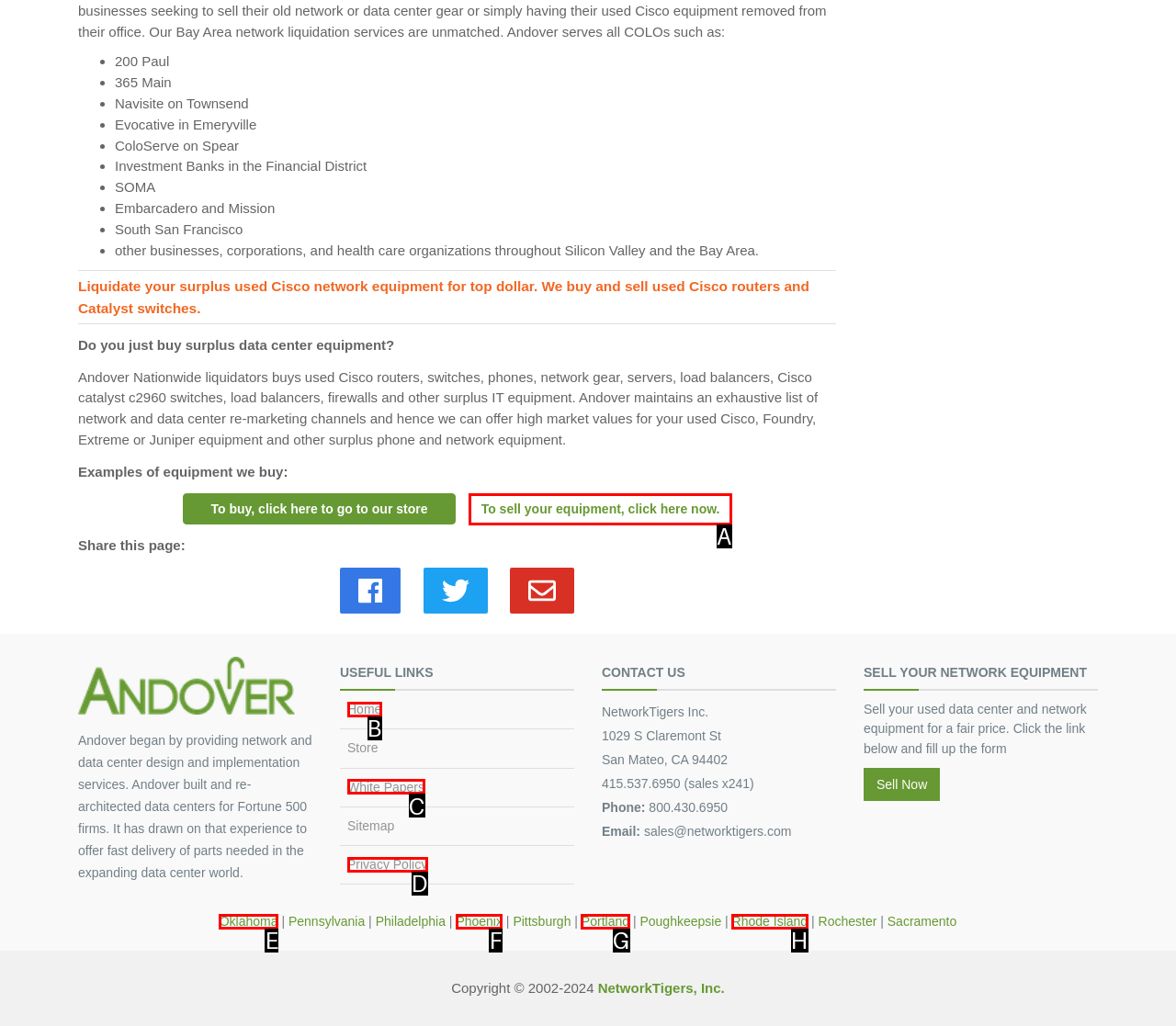Which option corresponds to the following element description: White Papers?
Please provide the letter of the correct choice.

C